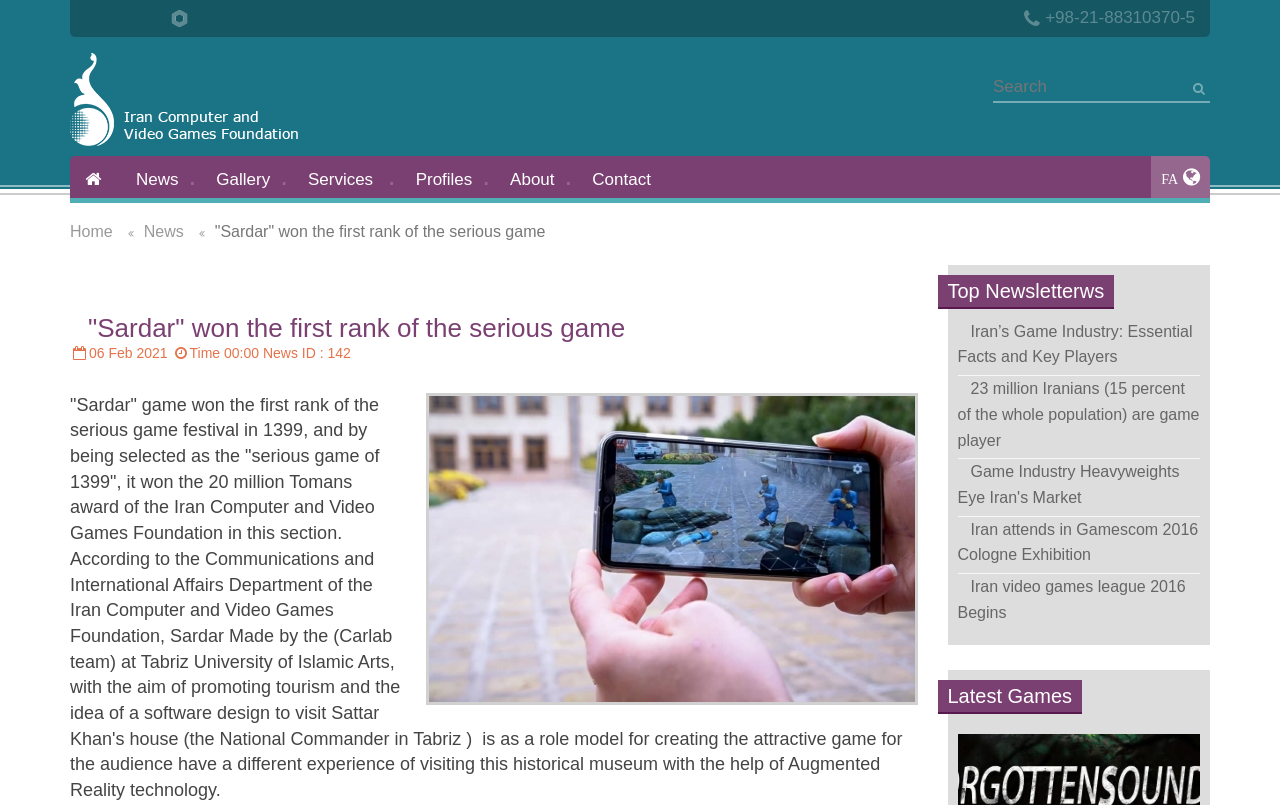Based on the provided description, "News", find the bounding box of the corresponding UI element in the screenshot.

[0.098, 0.194, 0.161, 0.246]